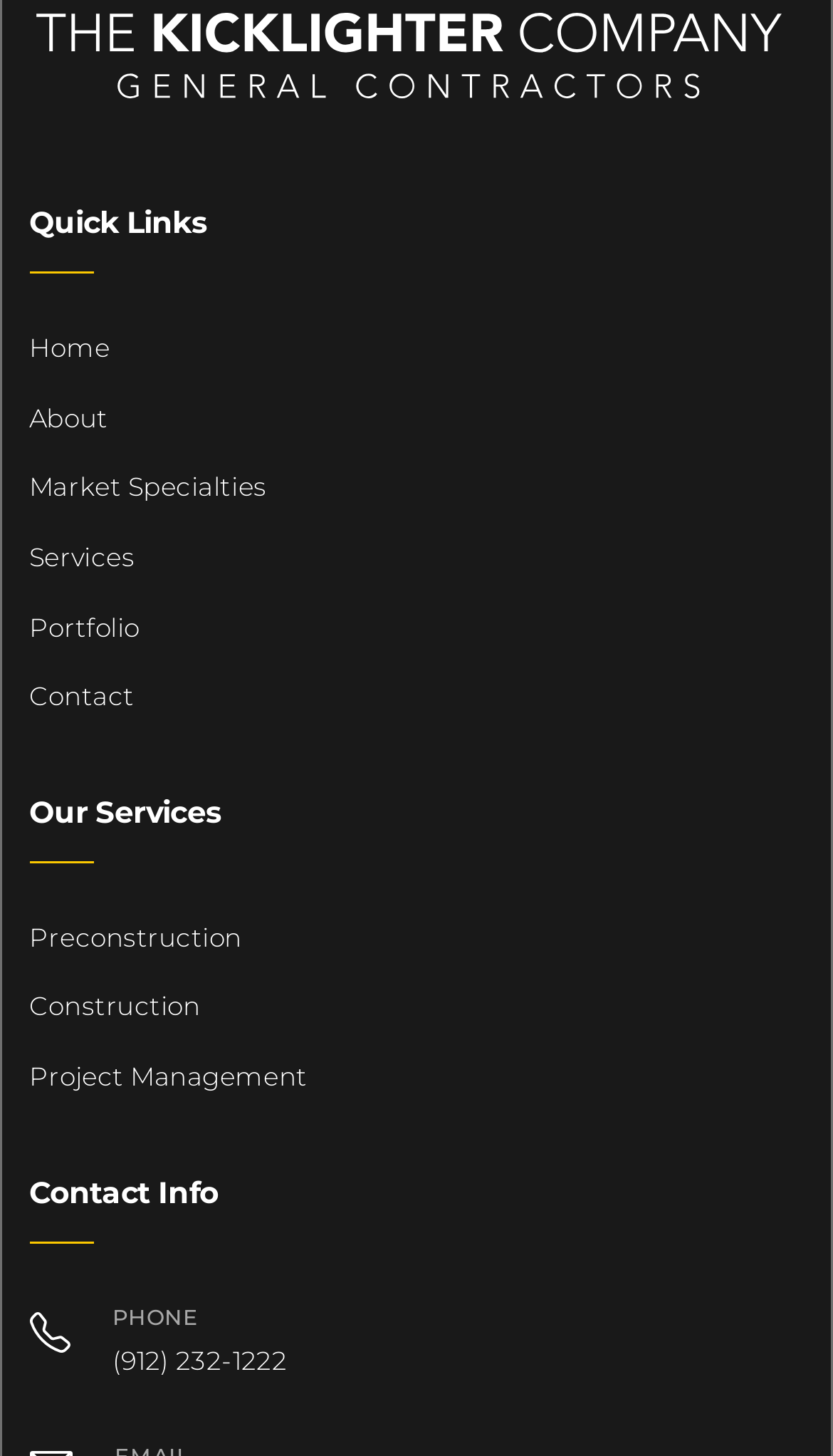Refer to the image and answer the question with as much detail as possible: What is the title of the second section?

After the 'Quick Links' section, I found a heading element with the text 'Our Services', which is the title of the second section.